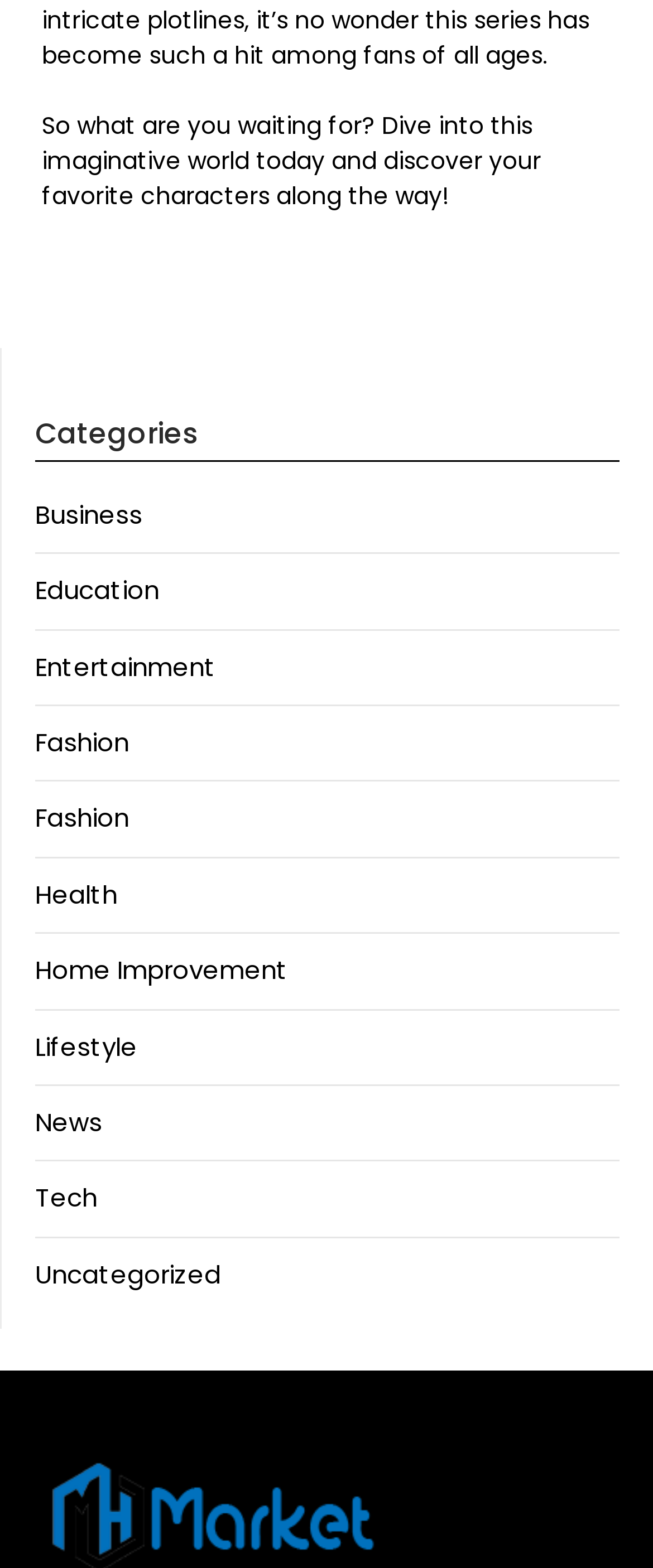Please determine the bounding box coordinates of the area that needs to be clicked to complete this task: 'Read News articles'. The coordinates must be four float numbers between 0 and 1, formatted as [left, top, right, bottom].

[0.054, 0.704, 0.156, 0.727]